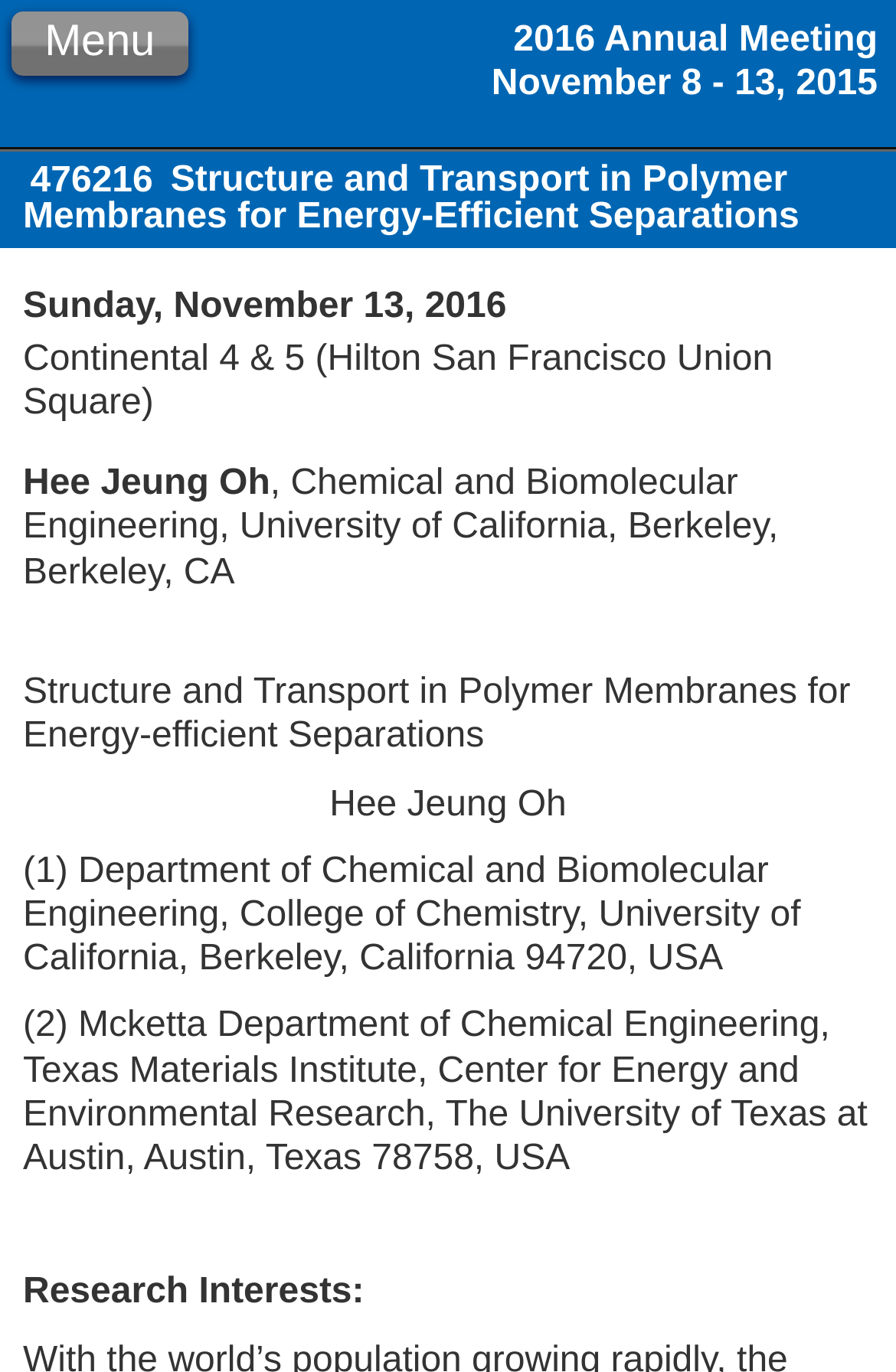Answer succinctly with a single word or phrase:
Where is the meeting being held?

Continental 4 & 5 (Hilton San Francisco Union Square)